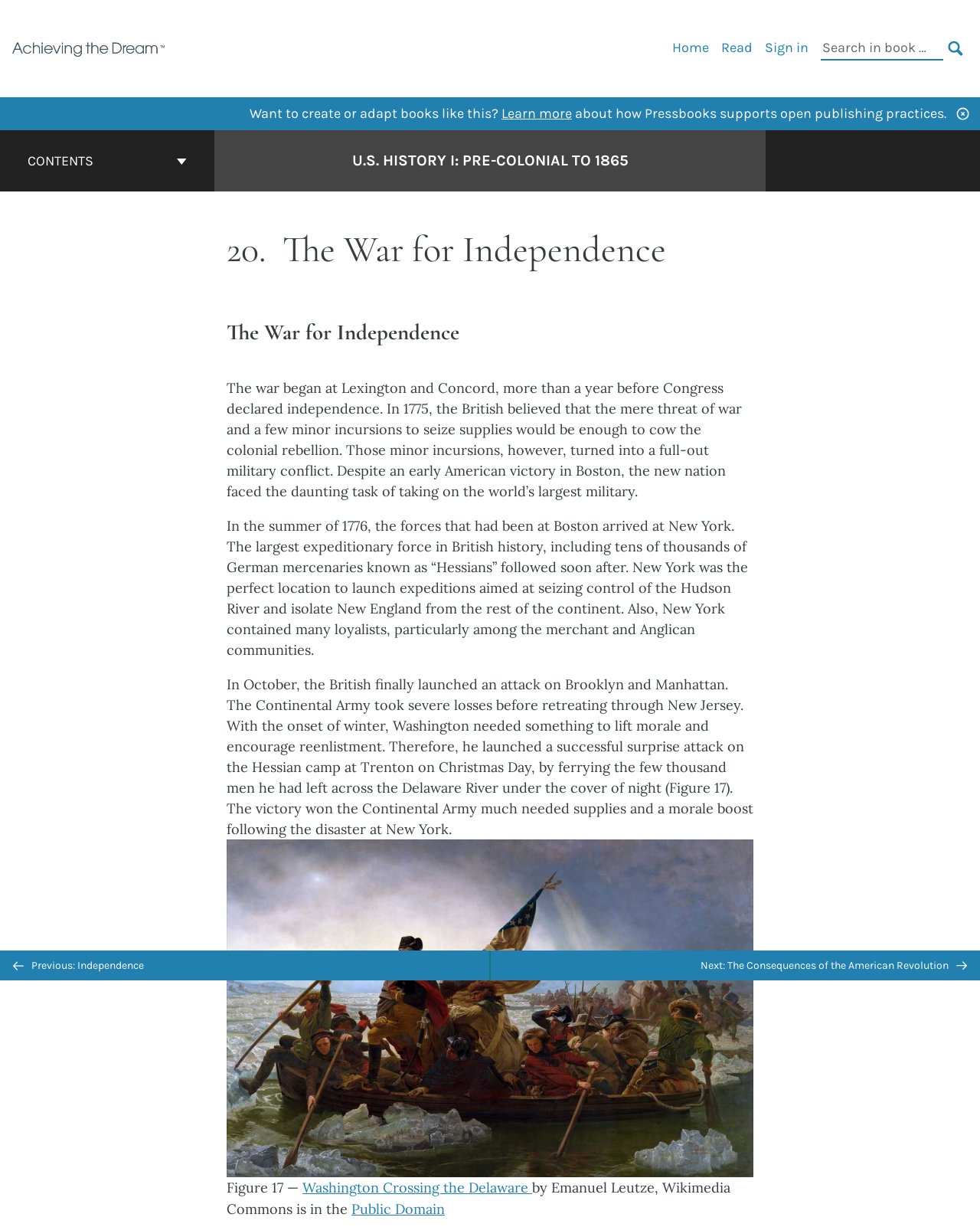What is the topic of the current chapter?
Could you please answer the question thoroughly and with as much detail as possible?

I found the answer by looking at the heading '20. The War for Independence' which is a subheading in the chapter. Additionally, the text 'The War for Independence' is also present in the StaticText element, which further confirms the topic of the current chapter.